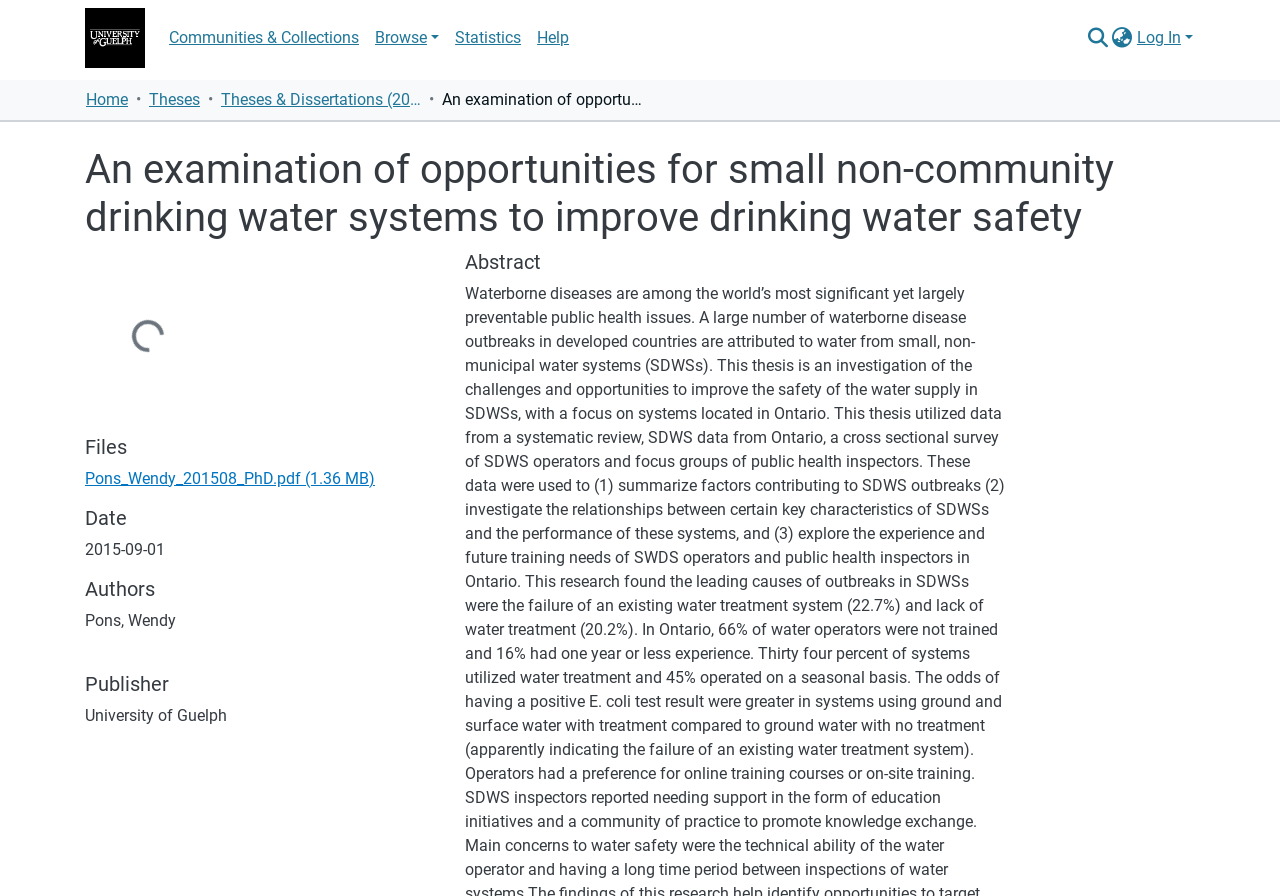Determine the bounding box coordinates for the region that must be clicked to execute the following instruction: "Switch language".

[0.867, 0.029, 0.887, 0.056]